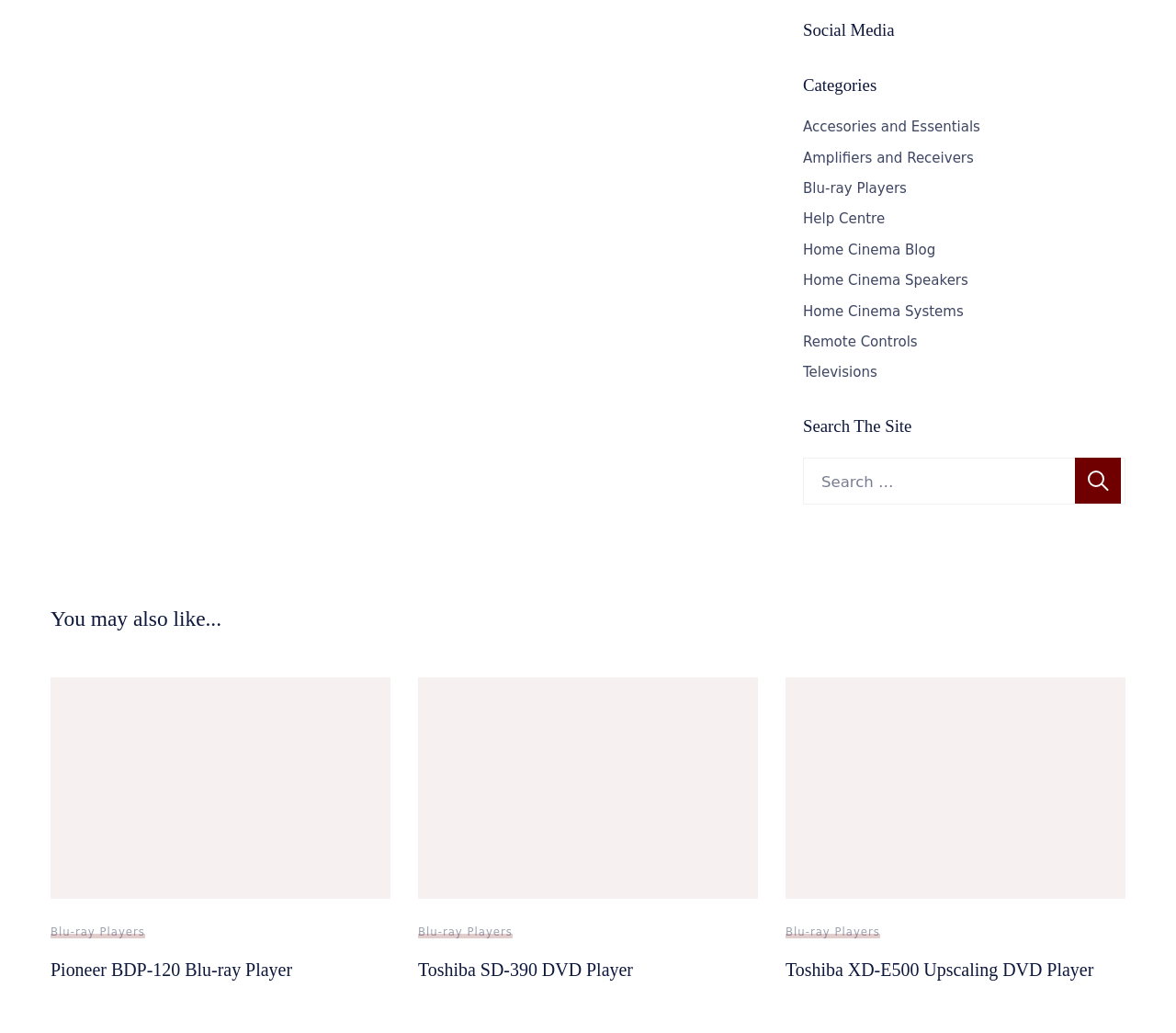Provide a short answer to the following question with just one word or phrase: How many search boxes are there?

1